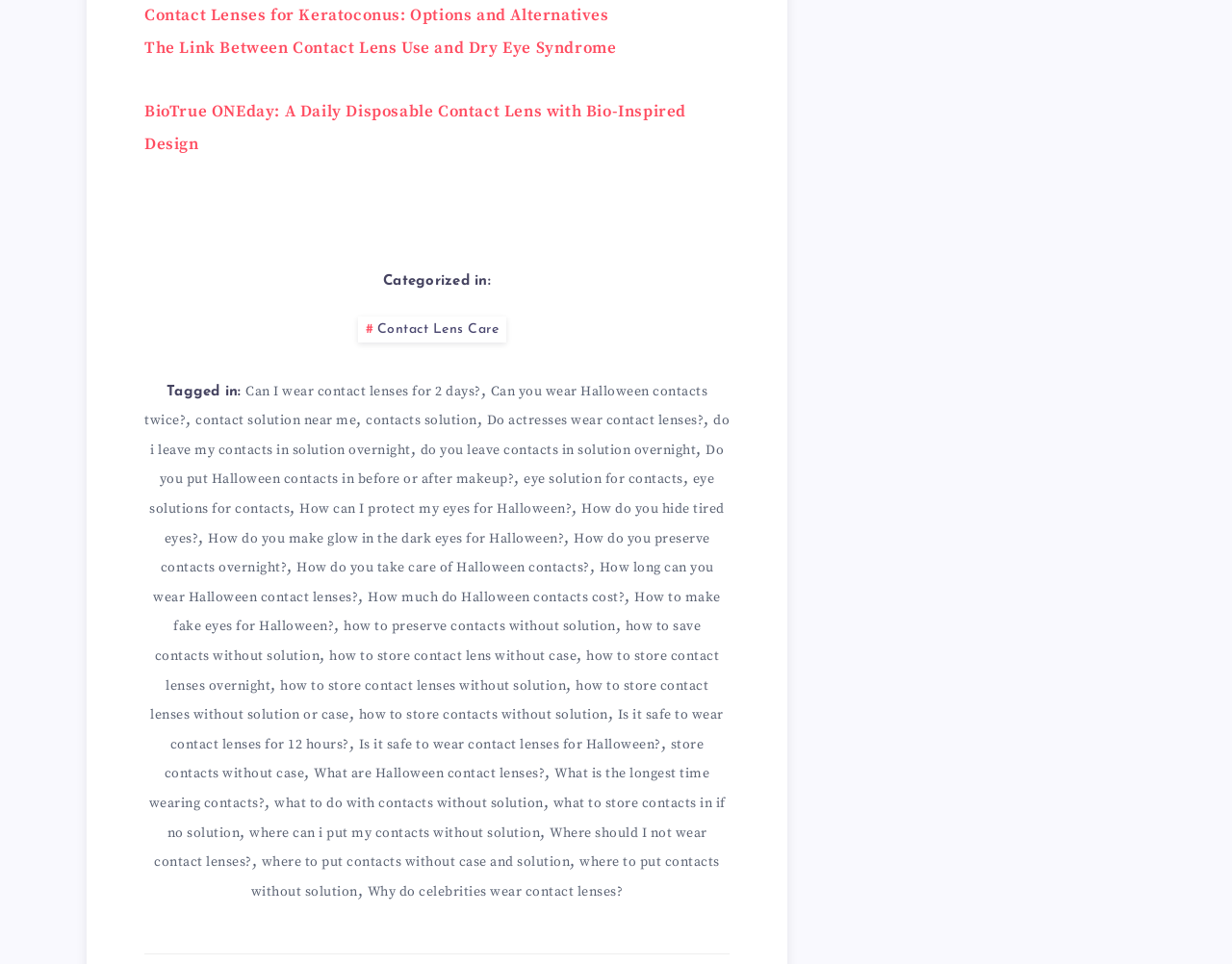Please identify the bounding box coordinates of the element's region that I should click in order to complete the following instruction: "Check out 'Can I wear contact lenses for 2 days?'". The bounding box coordinates consist of four float numbers between 0 and 1, i.e., [left, top, right, bottom].

[0.199, 0.397, 0.39, 0.415]